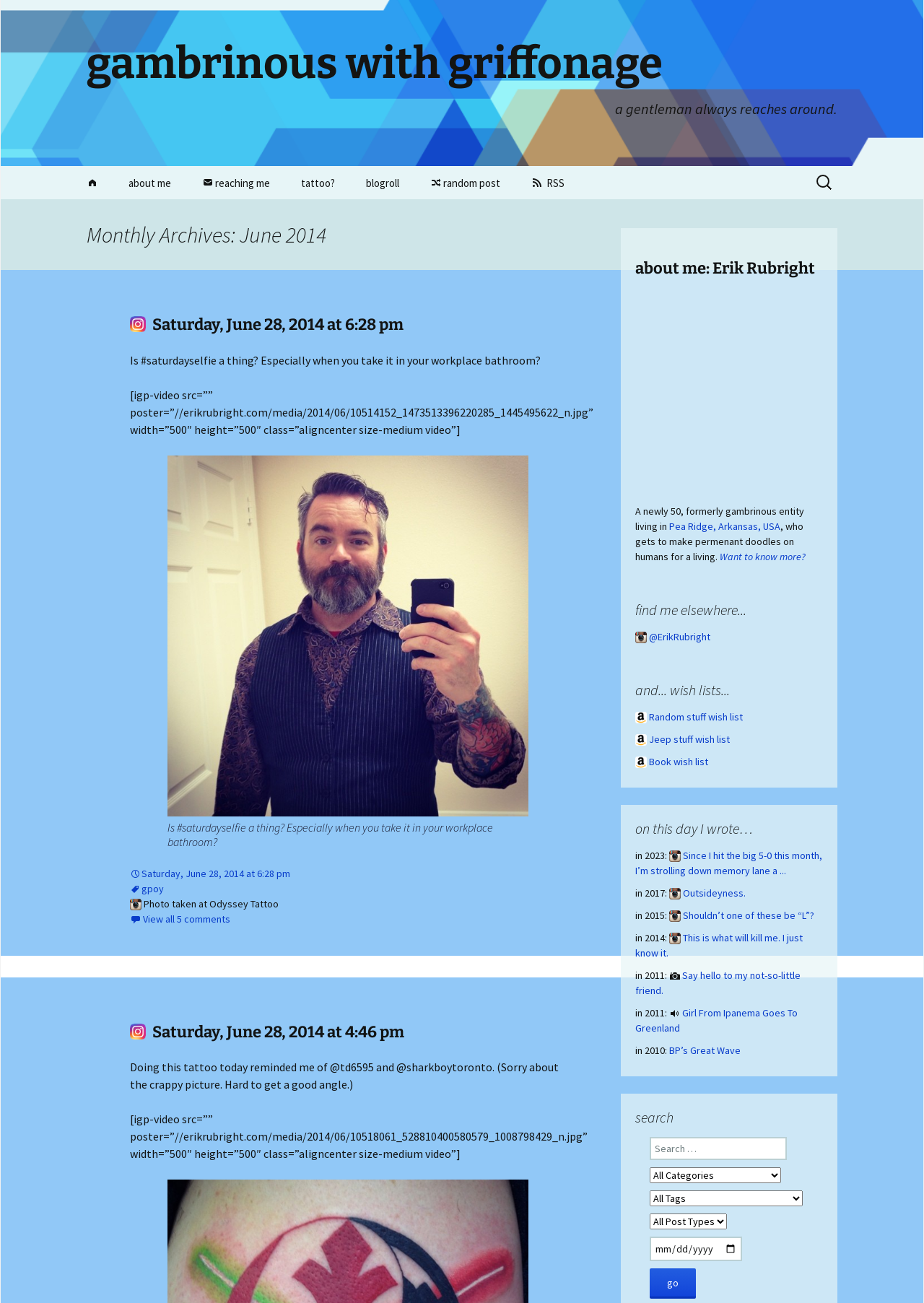Identify the bounding box coordinates for the region to click in order to carry out this instruction: "Check the 'Instagram: @ErikRubright' link". Provide the coordinates using four float numbers between 0 and 1, formatted as [left, top, right, bottom].

[0.688, 0.483, 0.769, 0.493]